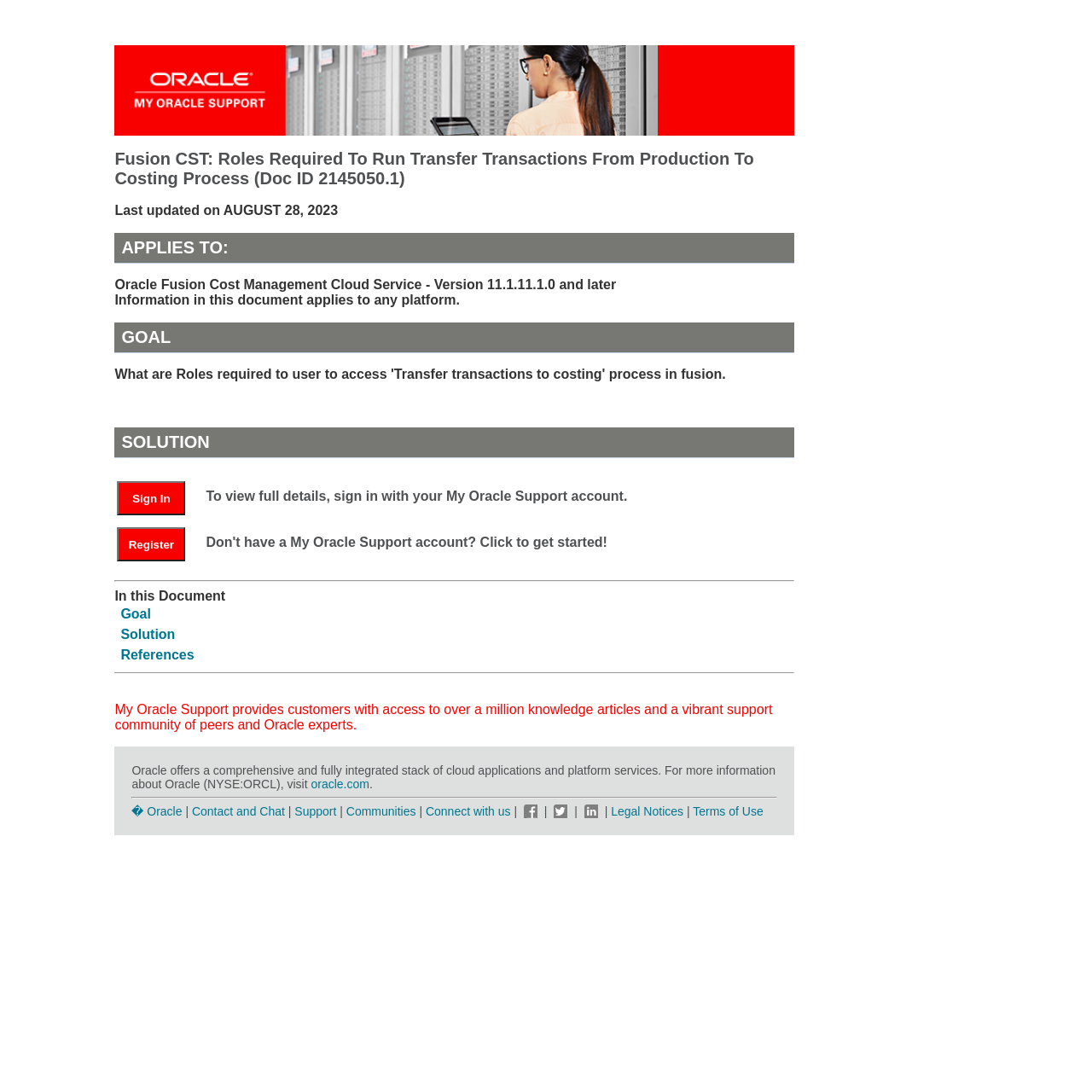Respond to the following question with a brief word or phrase:
What is the solution provided in this document?

Roles required to run transfer transactions